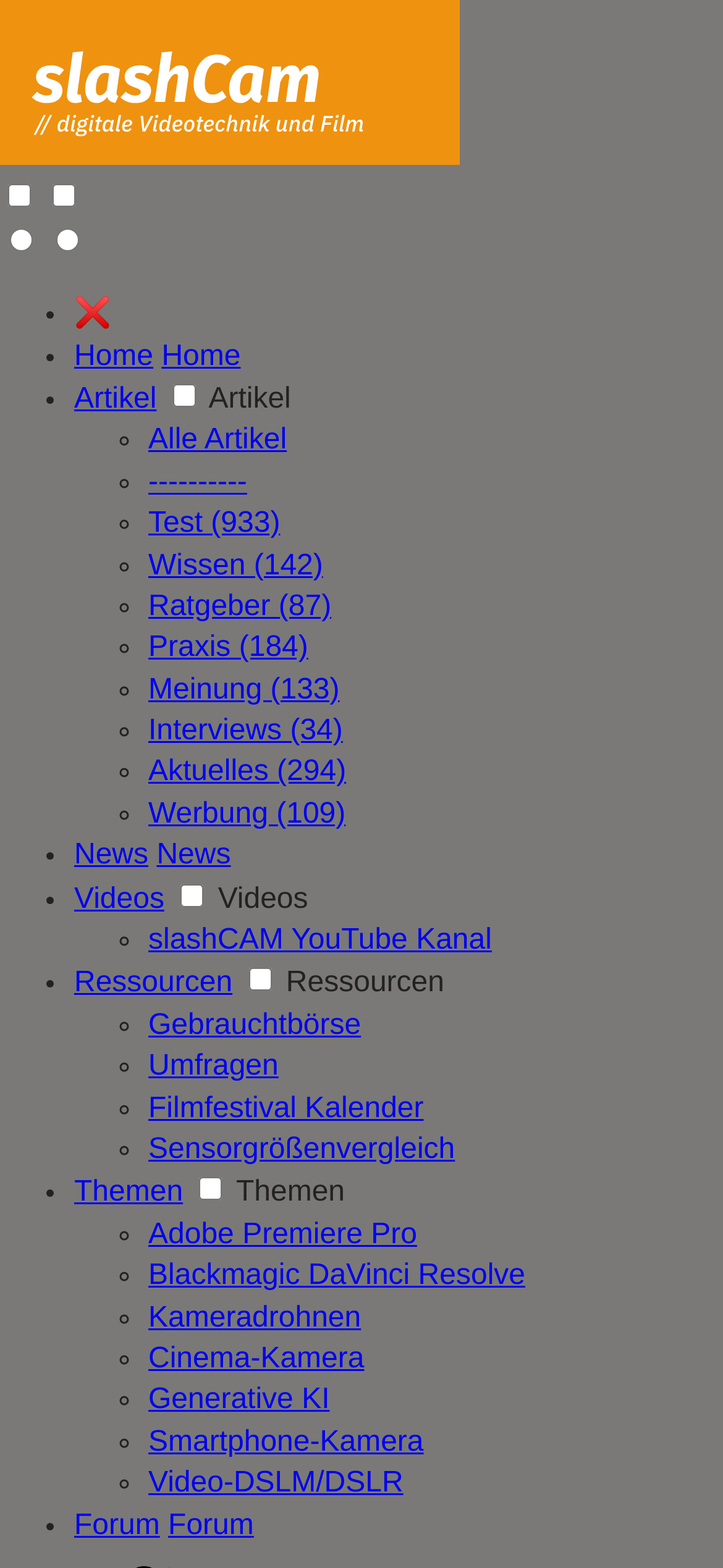Given the element description, predict the bounding box coordinates in the format (top-left x, top-left y, bottom-right x, bottom-right y), using floating point numbers between 0 and 1: parent_node: ❌ name="slider"

[0.078, 0.145, 0.111, 0.16]